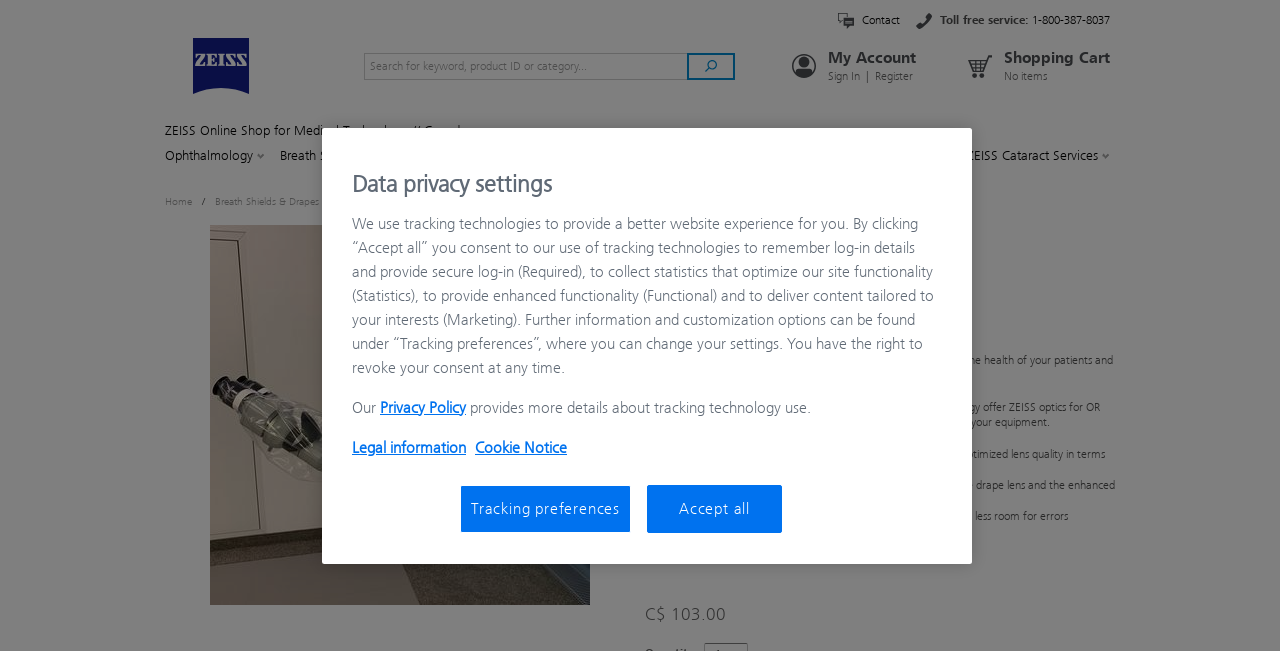Determine the bounding box coordinates for the region that must be clicked to execute the following instruction: "Contact us through toll-free service".

[0.806, 0.02, 0.867, 0.041]